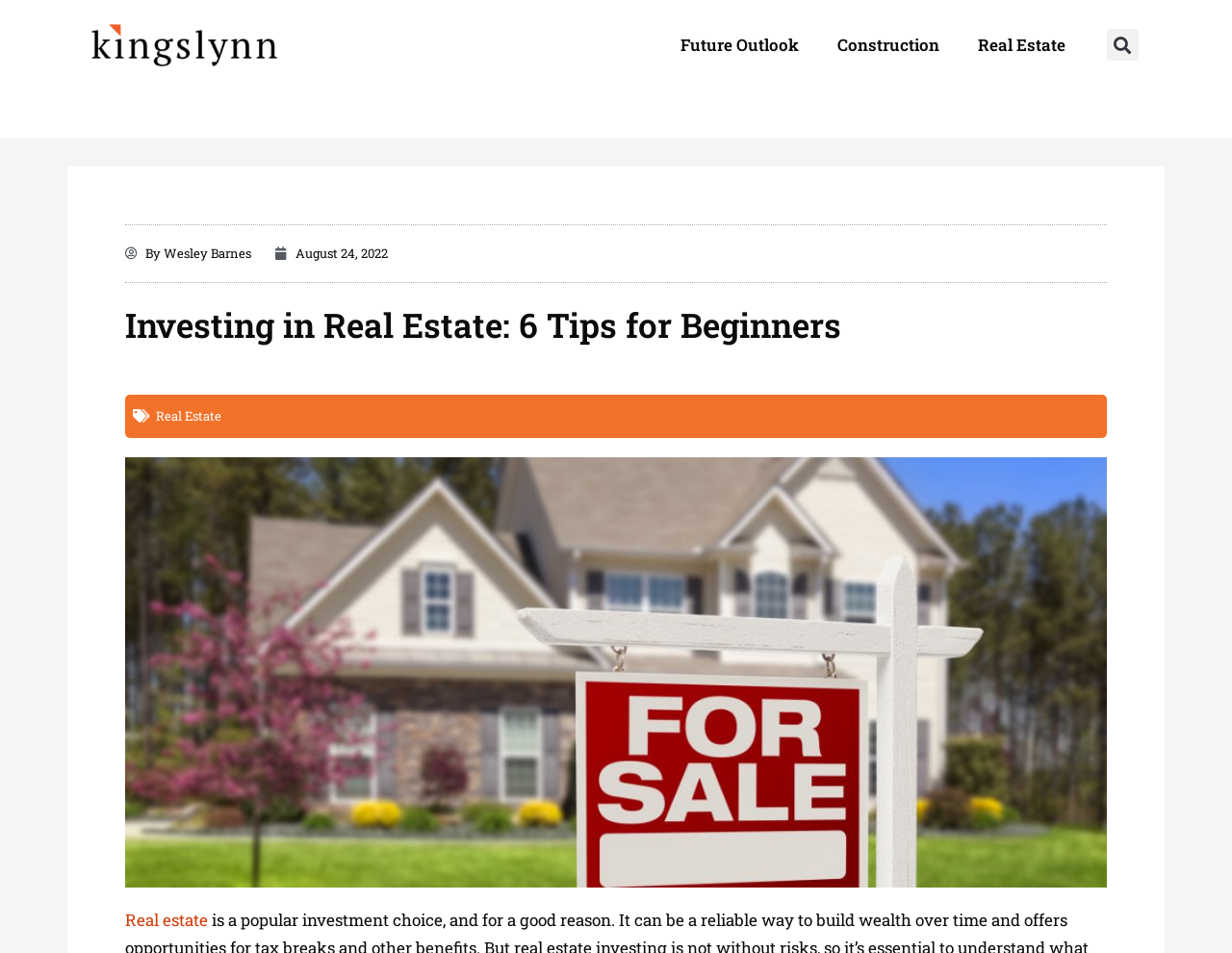Show the bounding box coordinates for the element that needs to be clicked to execute the following instruction: "read the article by Wesley Barnes". Provide the coordinates in the form of four float numbers between 0 and 1, i.e., [left, top, right, bottom].

[0.102, 0.252, 0.204, 0.281]